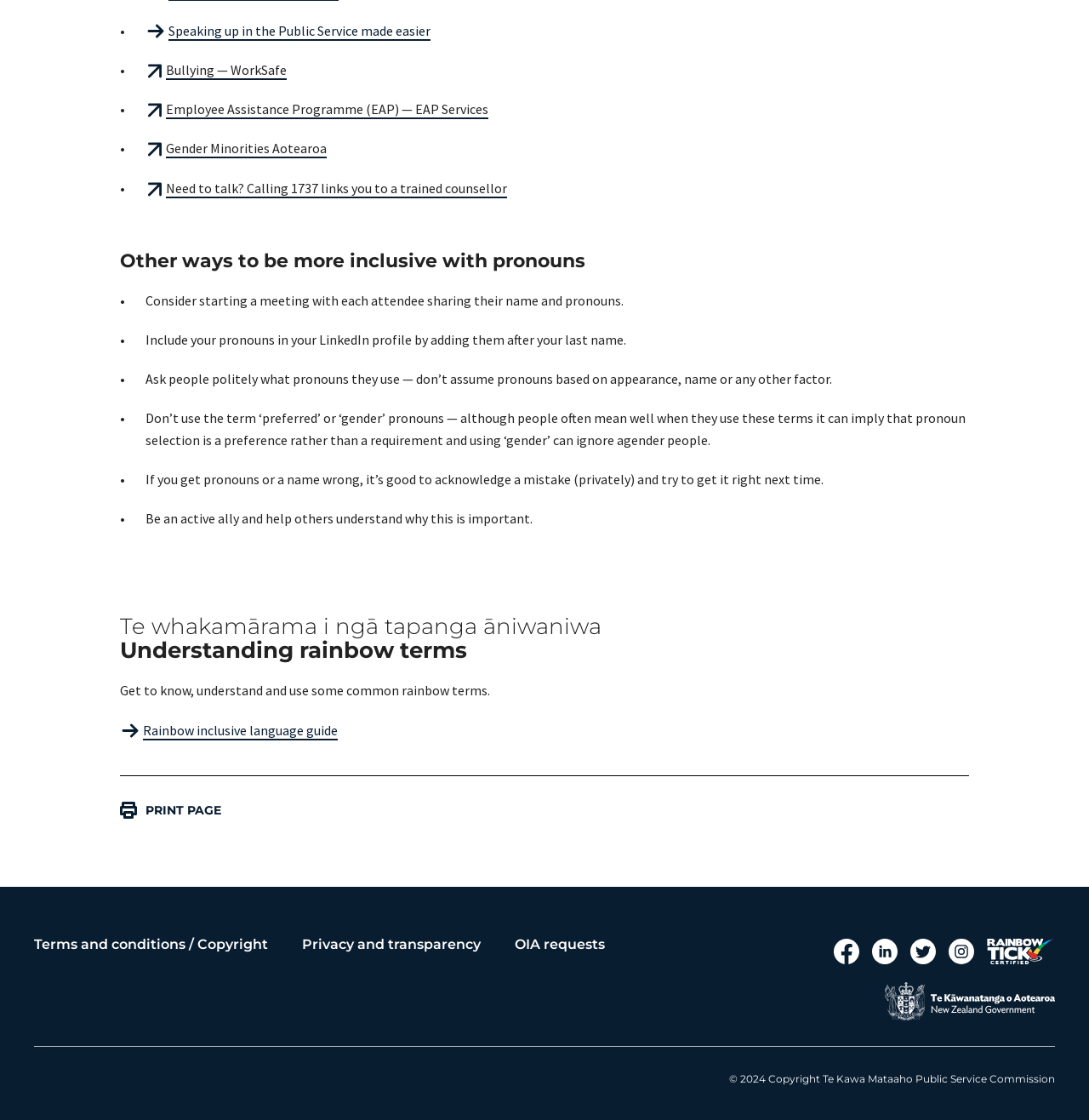Locate the bounding box coordinates of the element you need to click to accomplish the task described by this instruction: "Visit the Rainbow Tick website".

[0.906, 0.838, 0.969, 0.862]